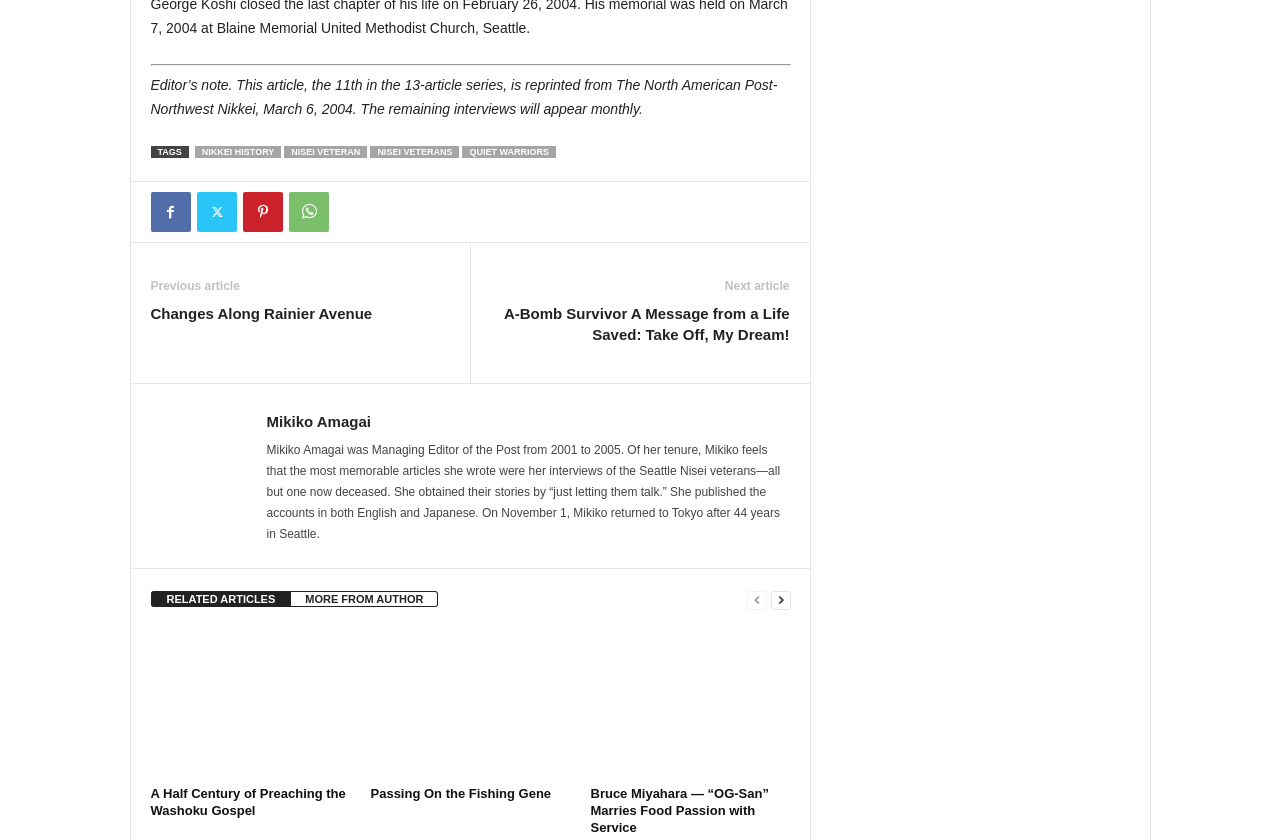Provide a single word or phrase answer to the question: 
How many related articles are listed?

3